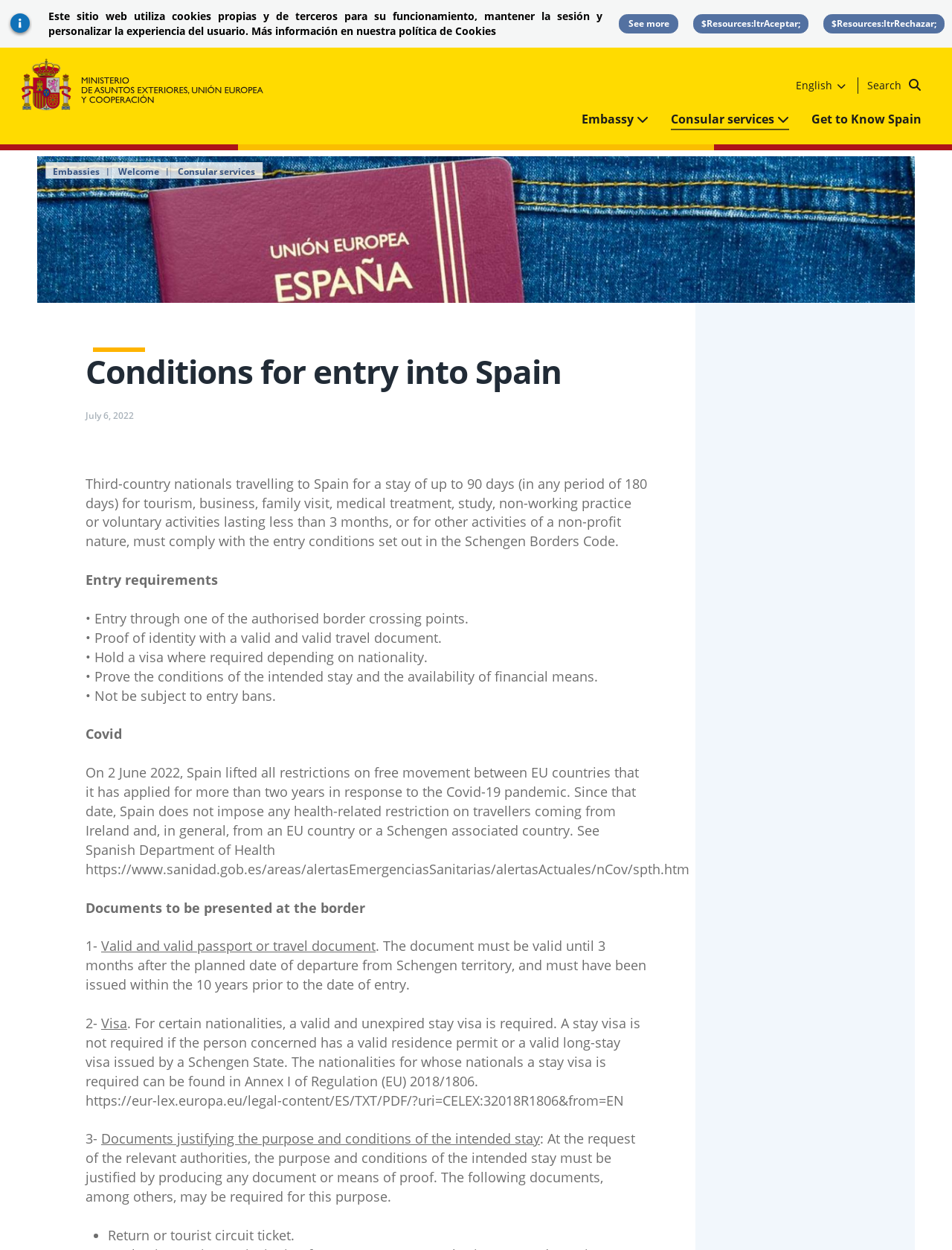What is the main topic of the webpage?
Answer the question based on the image using a single word or a brief phrase.

Conditions for entry into Spain